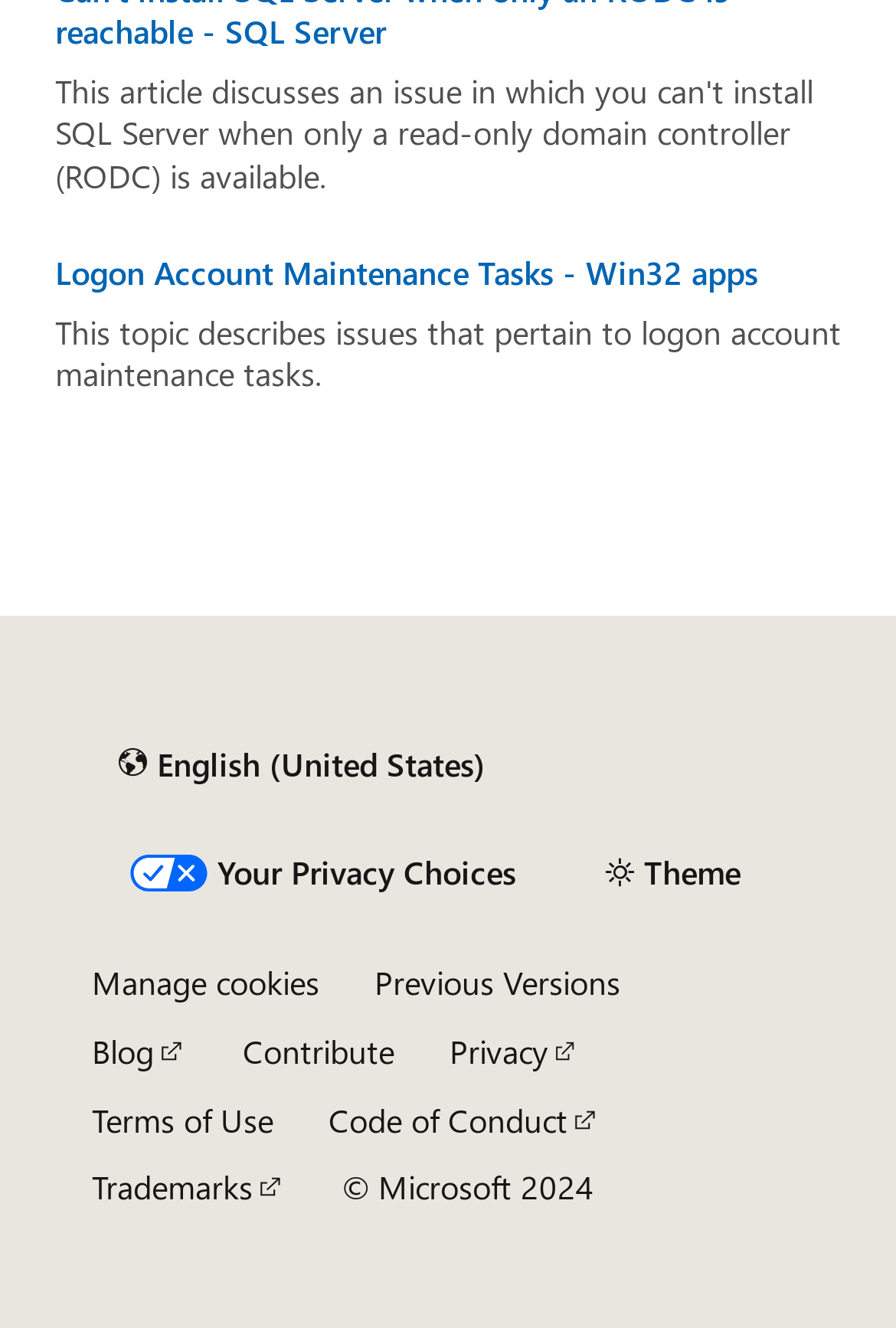Answer this question using a single word or a brief phrase:
How many links are there in the footer section?

8